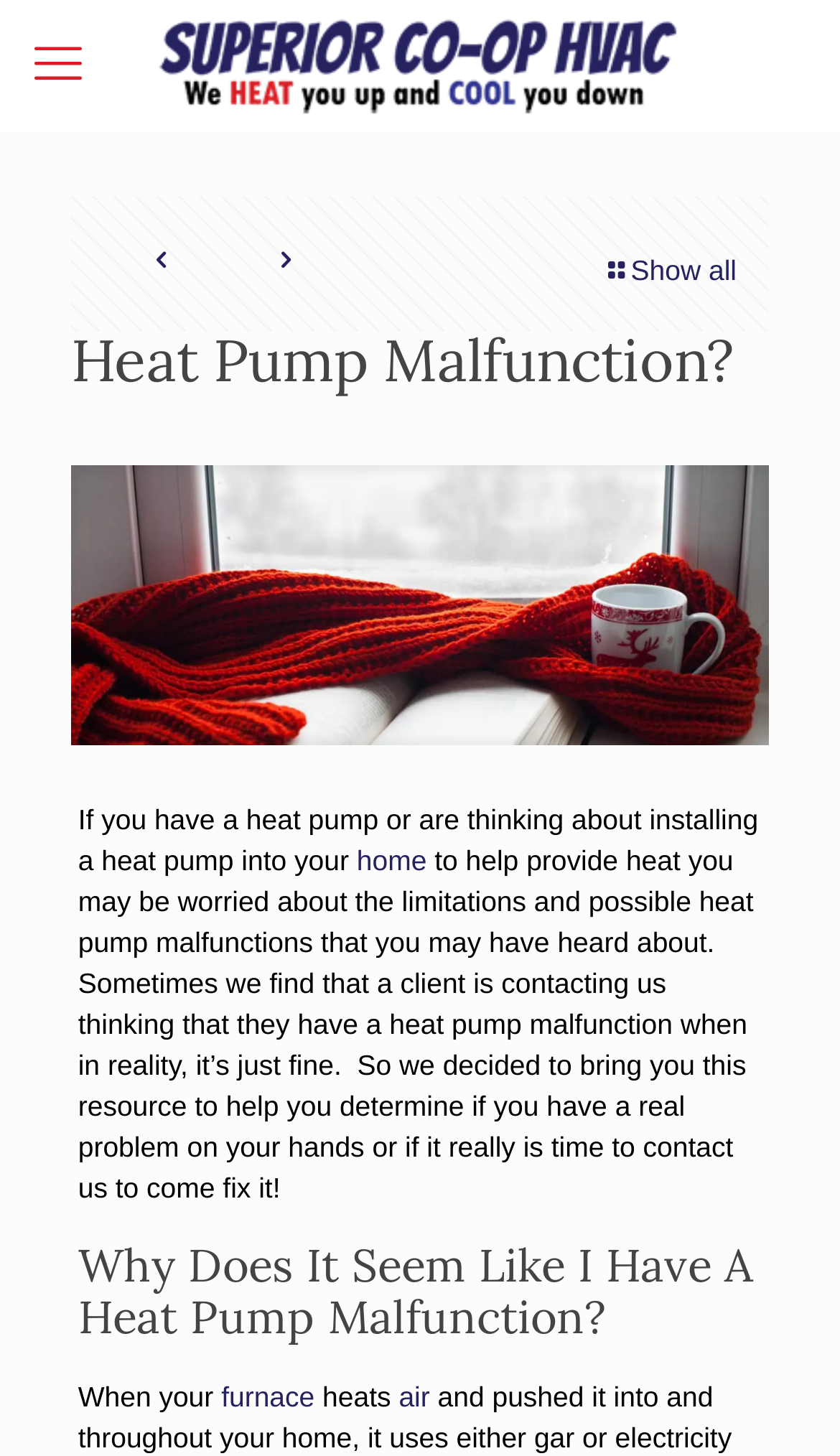What is the user's goal?
Give a detailed explanation using the information visible in the image.

The user's goal is to determine if they have a real heat pump malfunction or not, and to get guidance on what to do if it does, as stated in the introduction of the webpage.